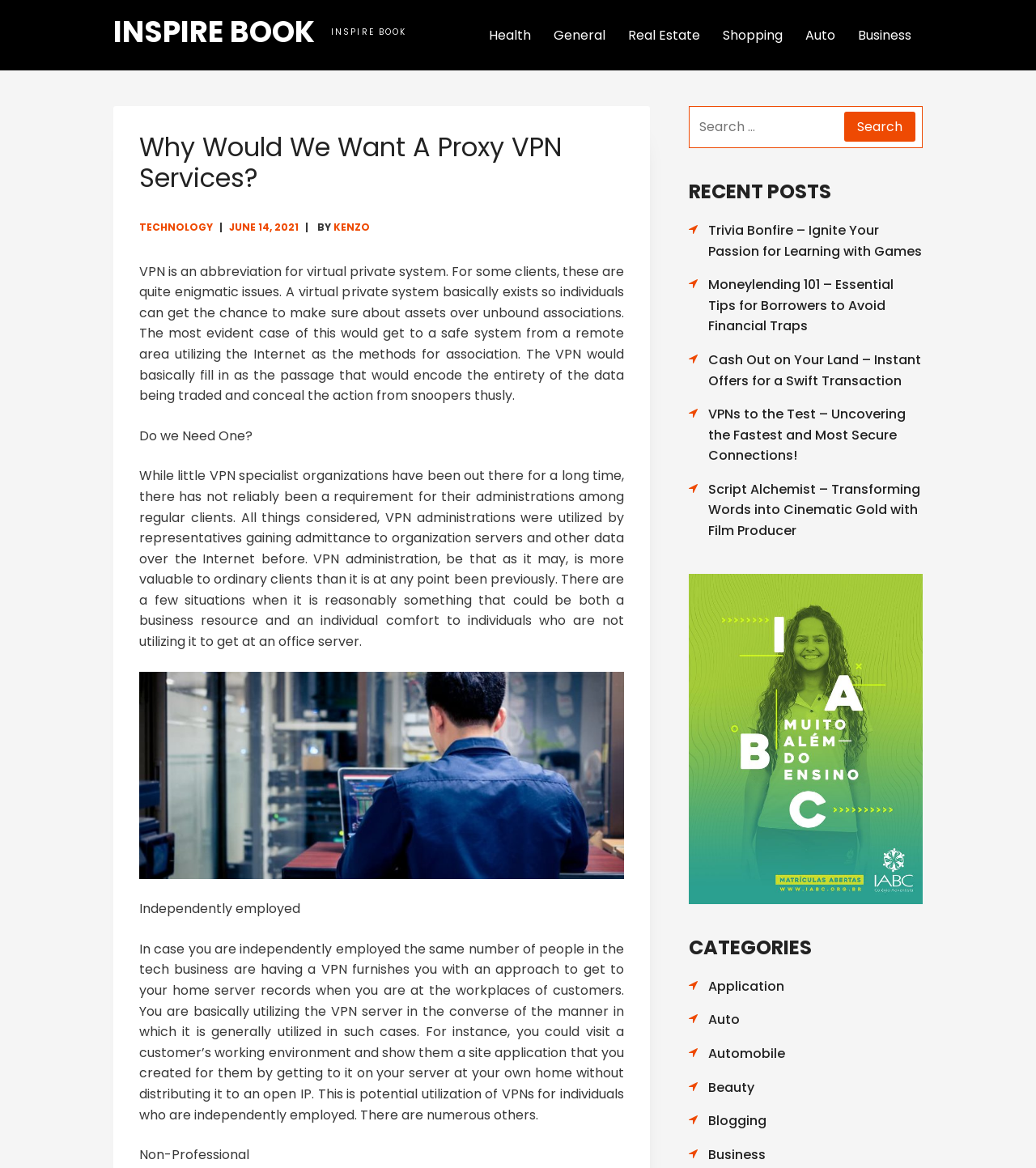Locate the bounding box coordinates of the clickable area to execute the instruction: "Click on the 'TECHNOLOGY' link". Provide the coordinates as four float numbers between 0 and 1, represented as [left, top, right, bottom].

[0.134, 0.189, 0.205, 0.201]